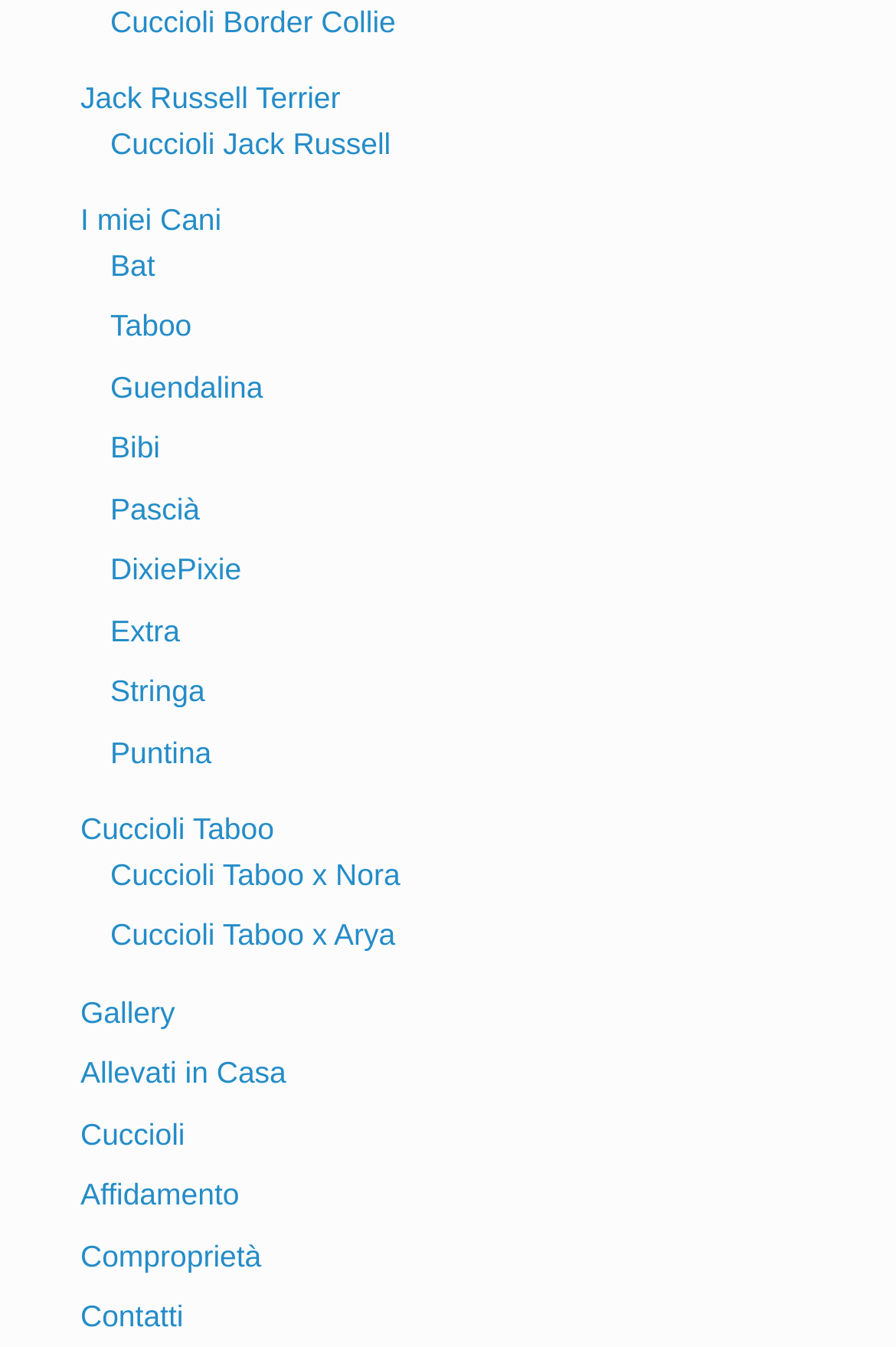What is the second link from the top?
Answer briefly with a single word or phrase based on the image.

Jack Russell Terrier